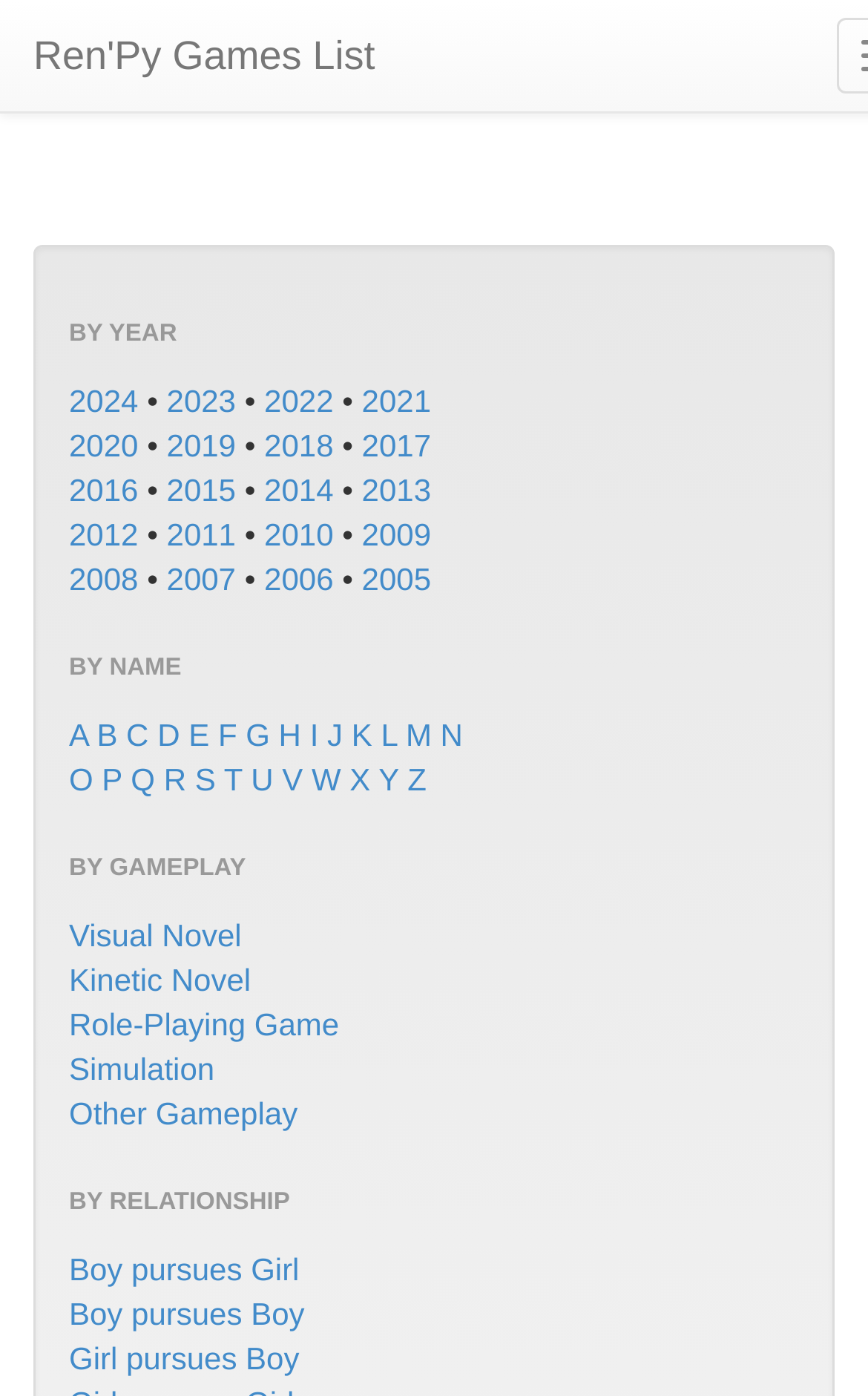What is the first relationship type listed under 'BY RELATIONSHIP'?
Relying on the image, give a concise answer in one word or a brief phrase.

Boy pursues Girl